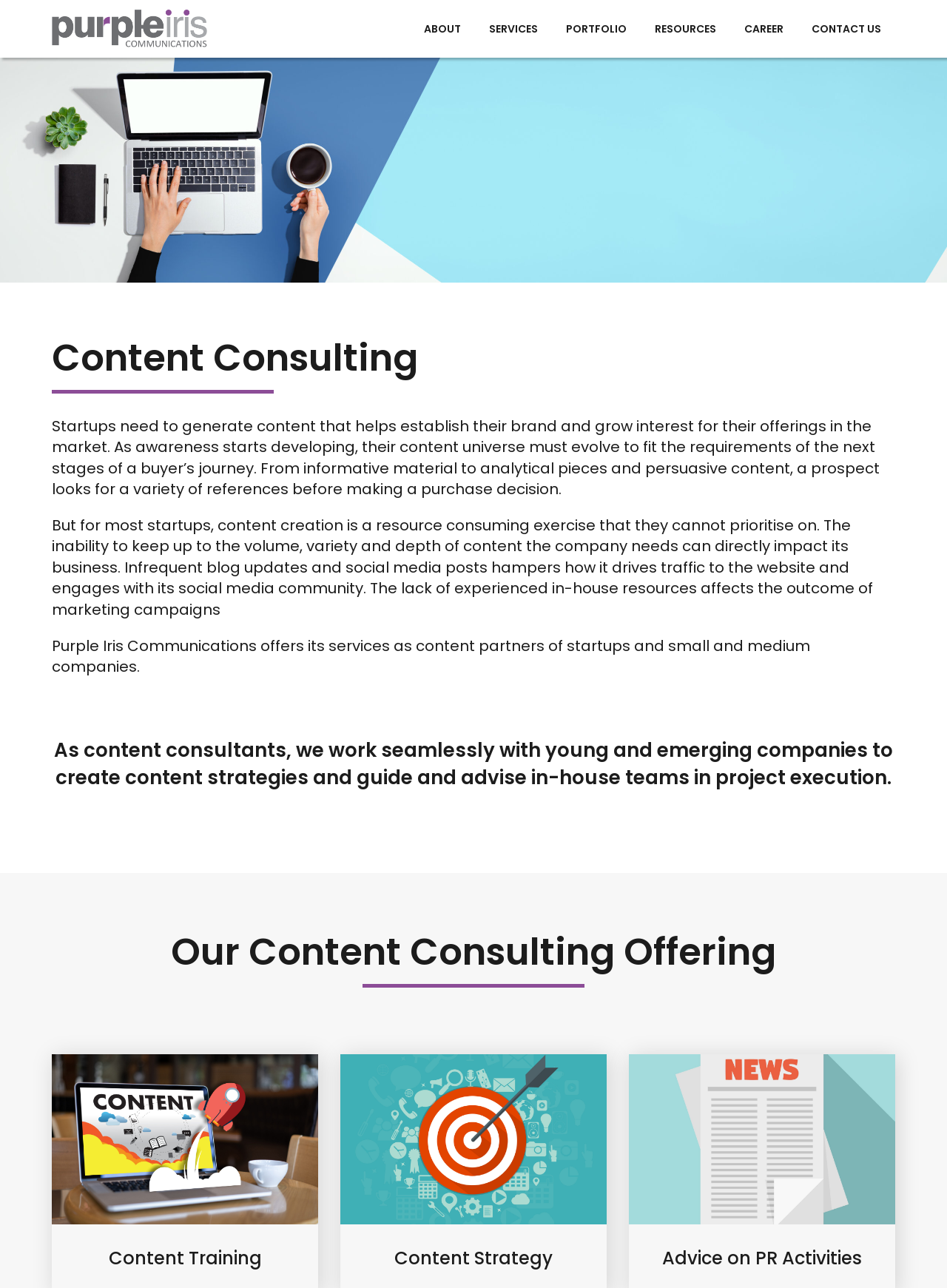Locate the bounding box coordinates of the UI element described by: "Marketing Communications". The bounding box coordinates should consist of four float numbers between 0 and 1, i.e., [left, top, right, bottom].

[0.502, 0.07, 0.517, 0.093]